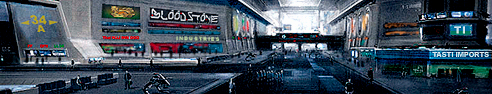What type of facility is depicted in the scene?
Using the image, respond with a single word or phrase.

High-tech facility